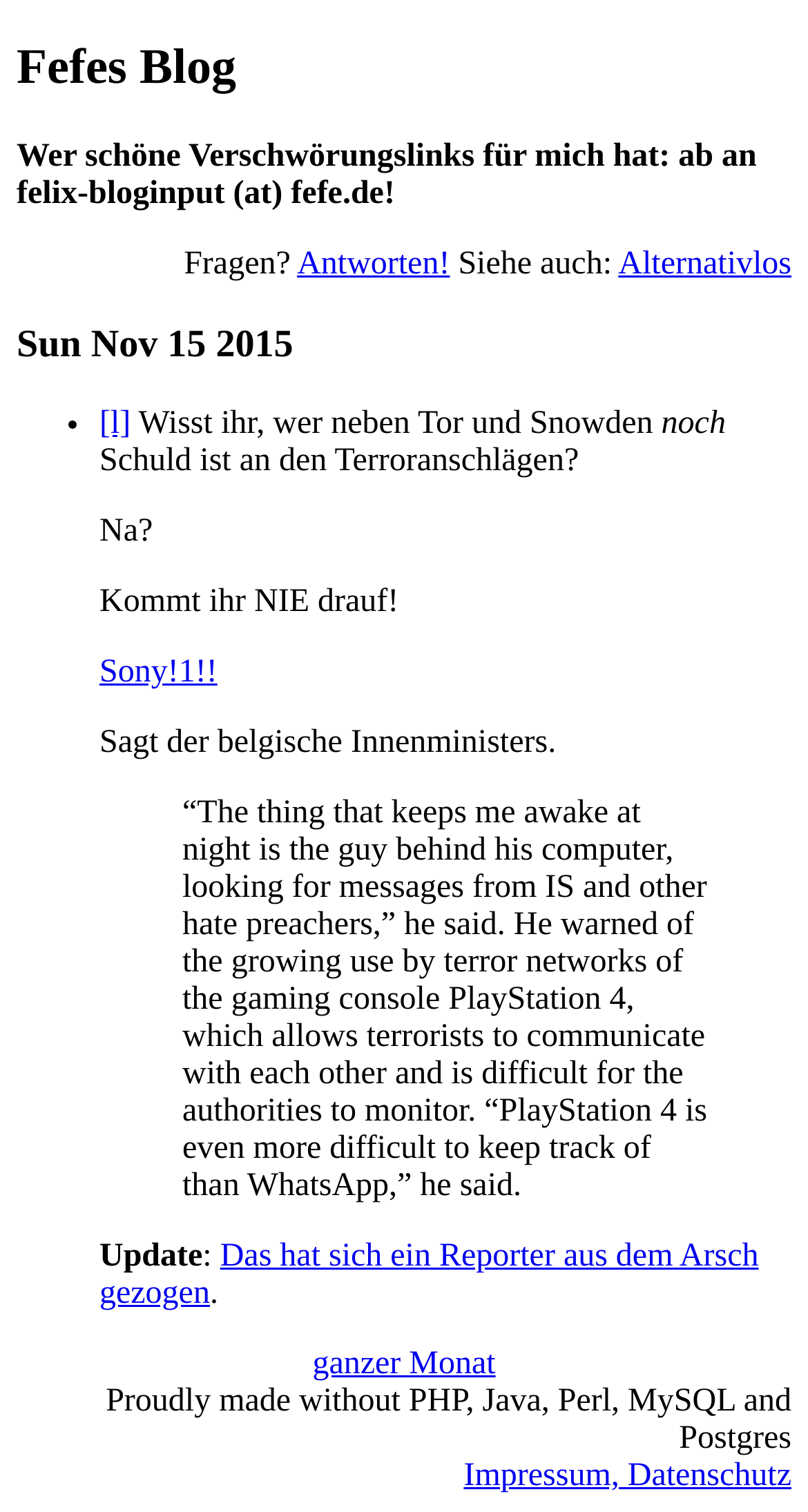Analyze the image and deliver a detailed answer to the question: What is the blogger's opinion about Sony?

The blogger mentions 'Sony!' in an exclamation mark, which implies that the blogger is surprised or shocked by something related to Sony, and the tone seems to be negative.